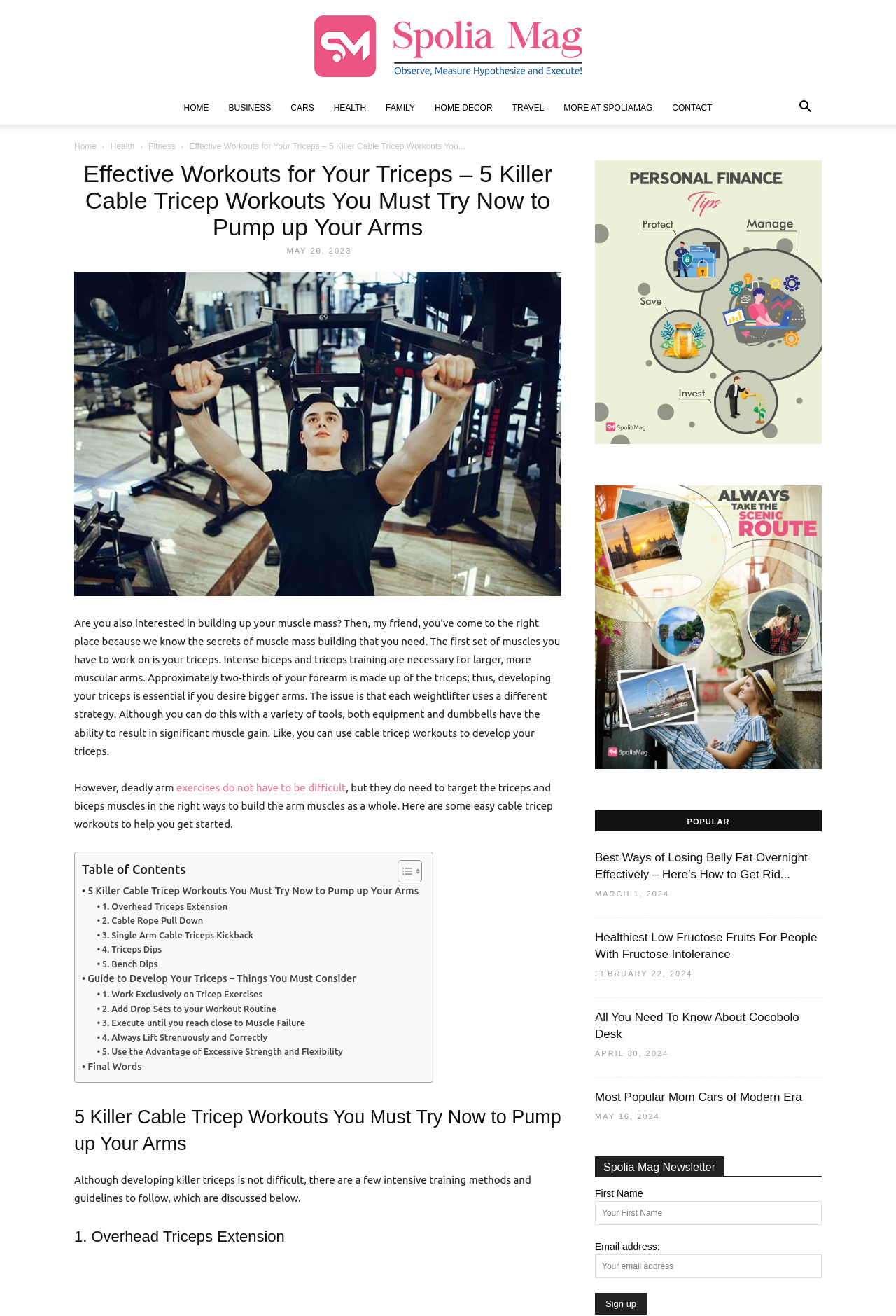Given the description of a UI element: "2. Cable Rope Pull Down", identify the bounding box coordinates of the matching element in the webpage screenshot.

[0.108, 0.694, 0.227, 0.705]